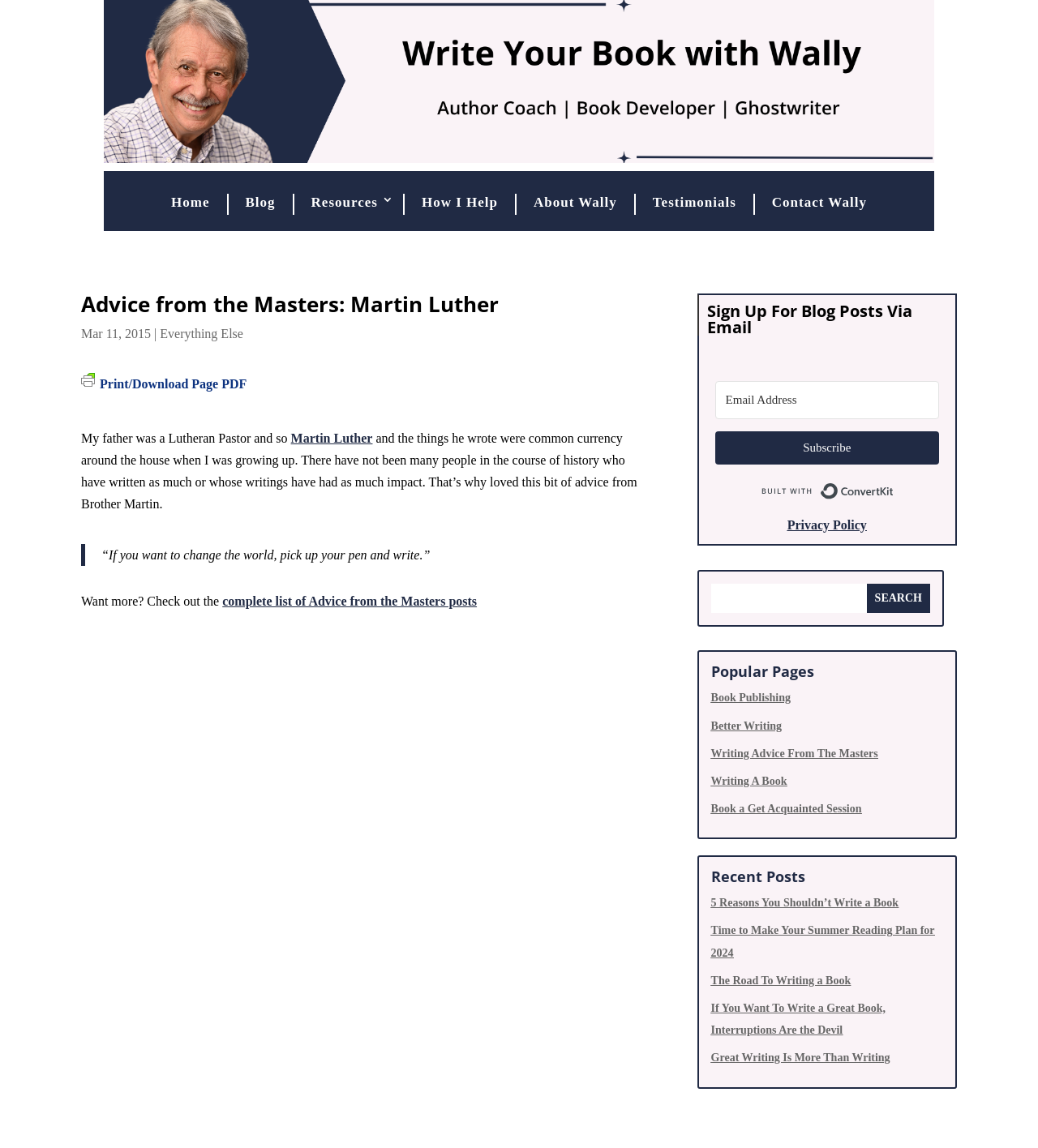Please provide the bounding box coordinates for the element that needs to be clicked to perform the instruction: "Add the item to cart". The coordinates must consist of four float numbers between 0 and 1, formatted as [left, top, right, bottom].

None